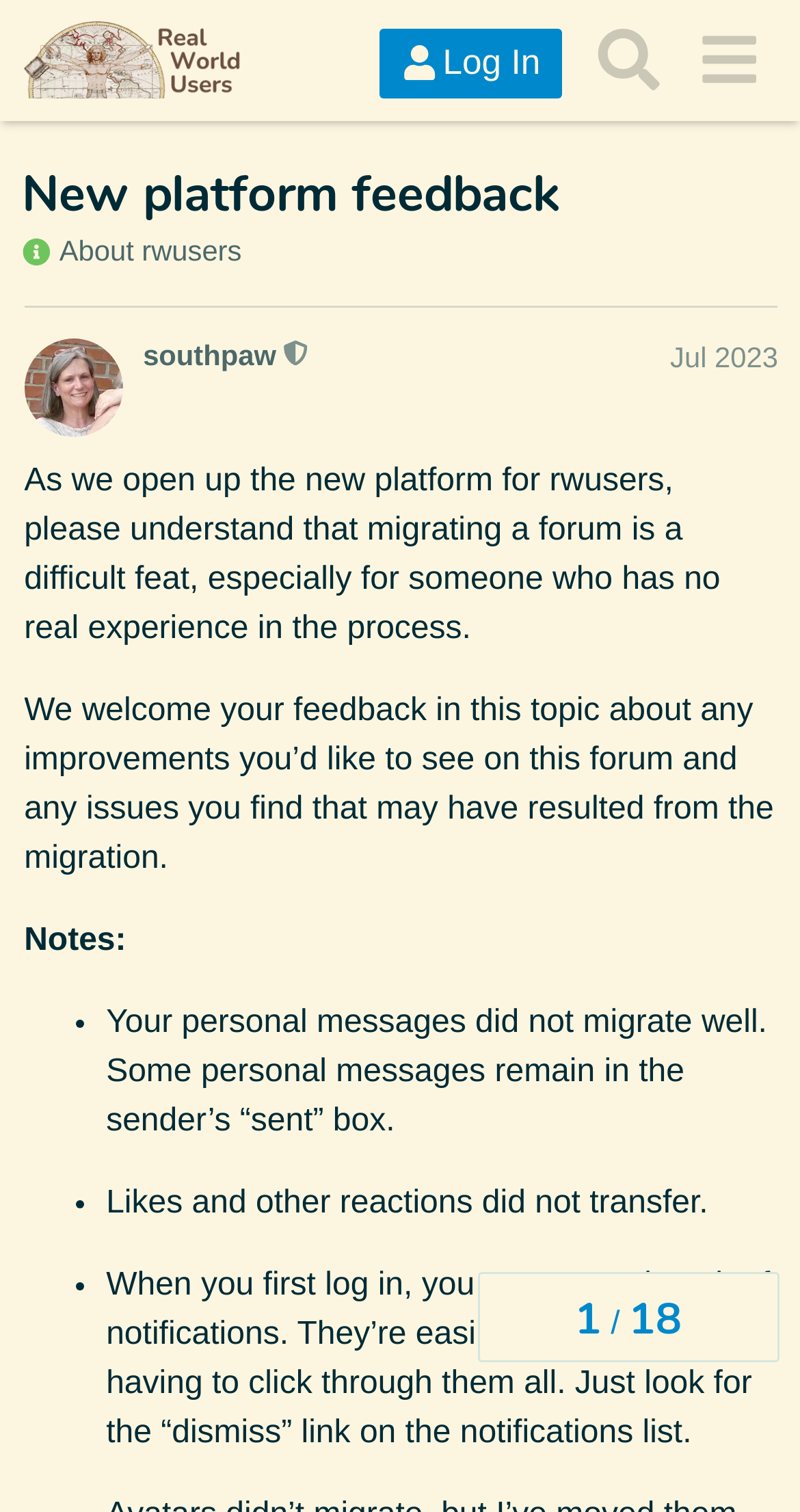Please find the bounding box coordinates of the element's region to be clicked to carry out this instruction: "View the rwusers community page".

[0.027, 0.014, 0.356, 0.066]